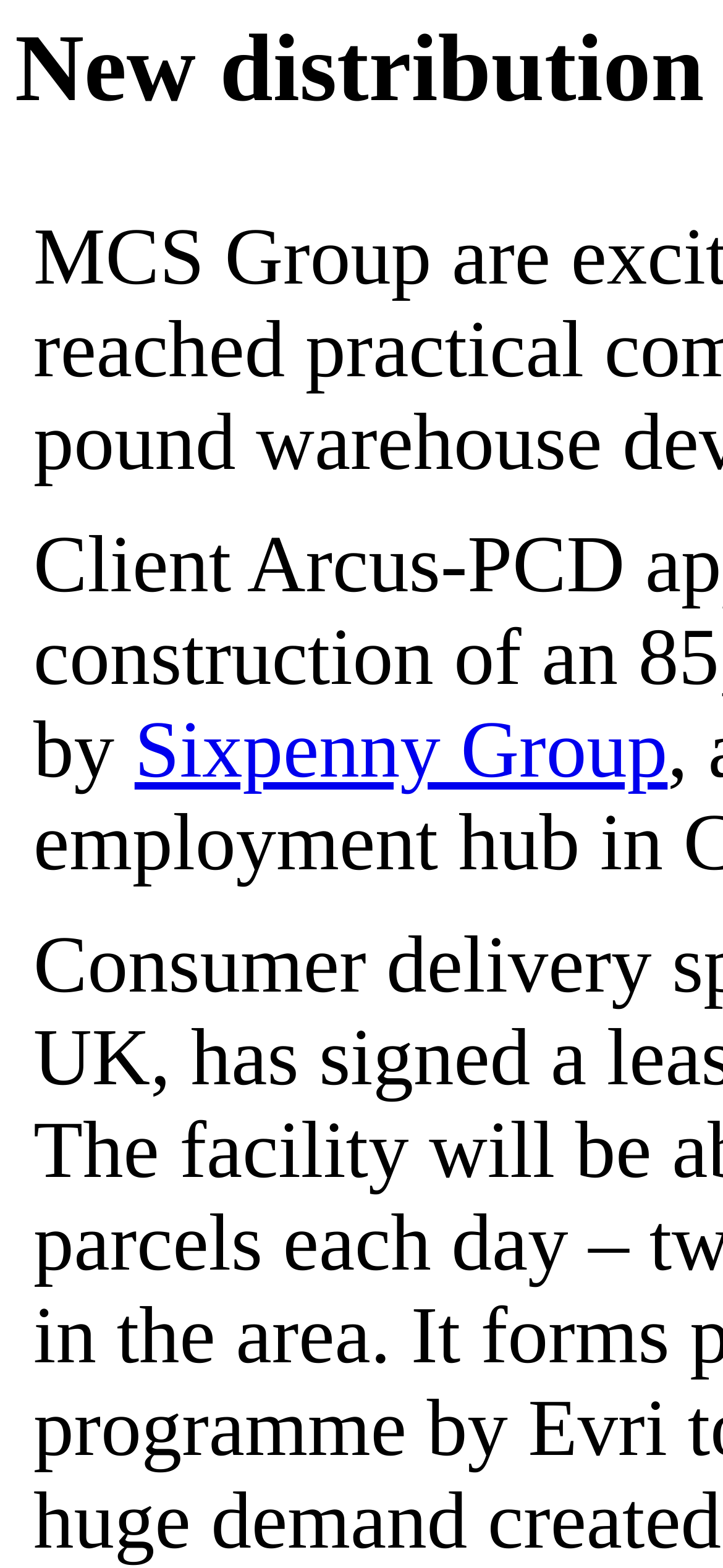Find the primary header on the webpage and provide its text.

New distribution hub open for business